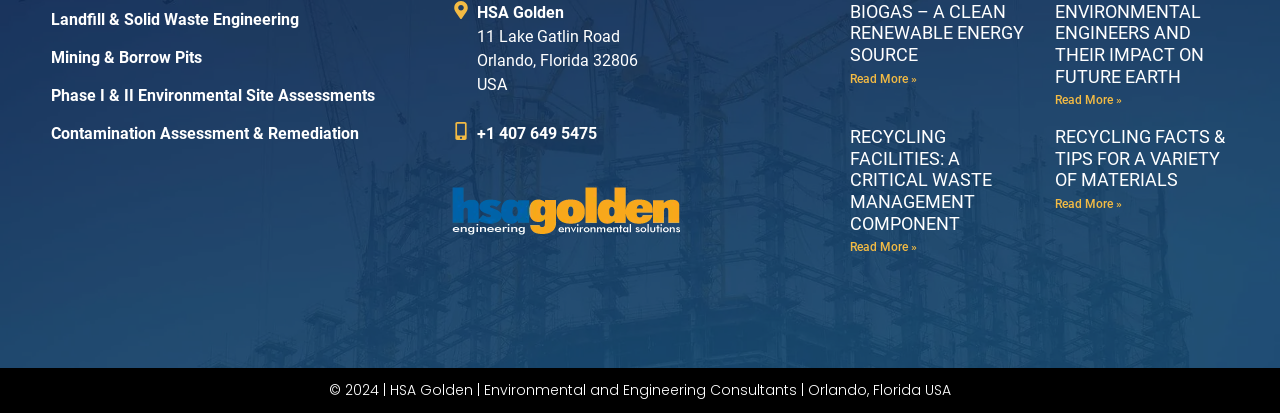Show the bounding box coordinates of the element that should be clicked to complete the task: "Learn about sprinkler repair services".

None